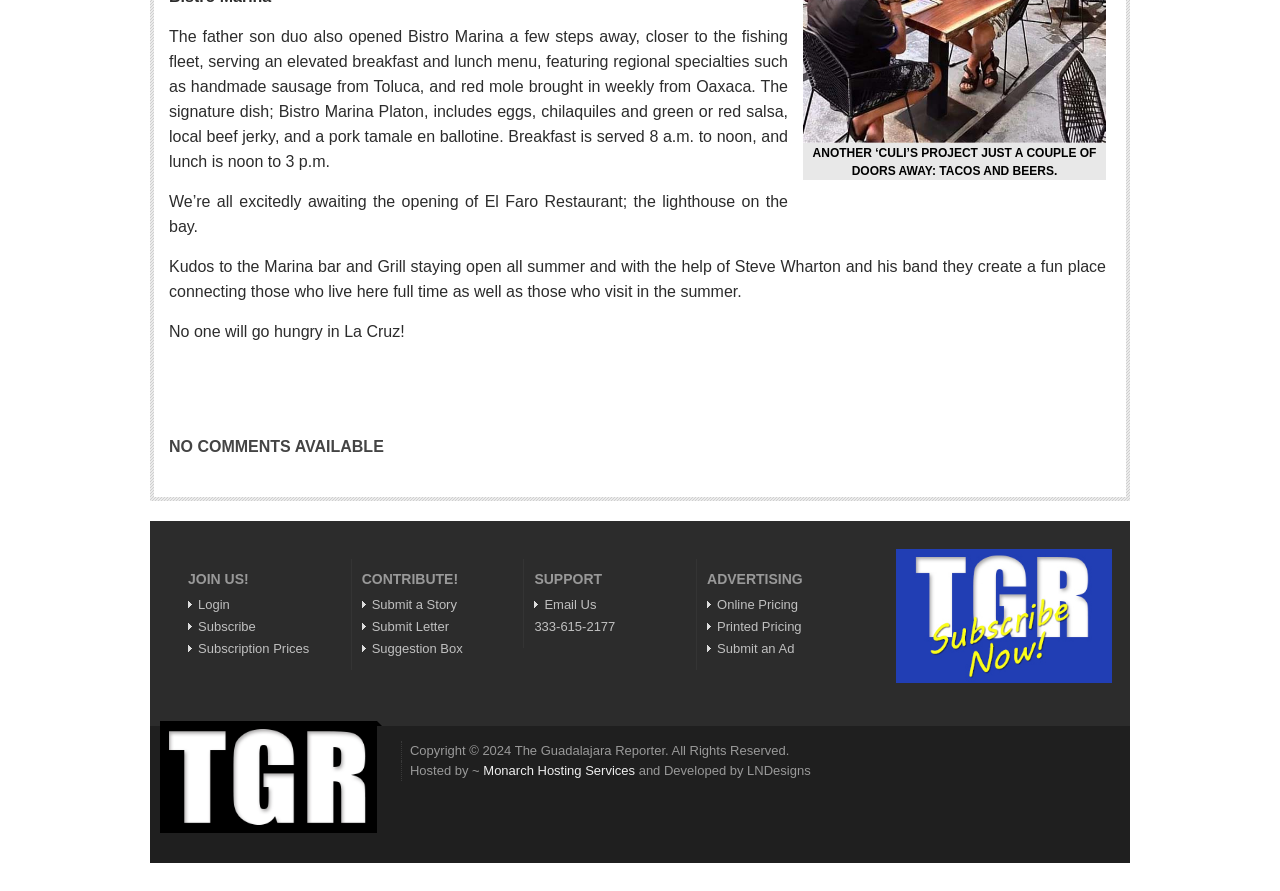Please provide a one-word or phrase answer to the question: 
What is the signature dish of Bistro Marina?

Bistro Marina Platon